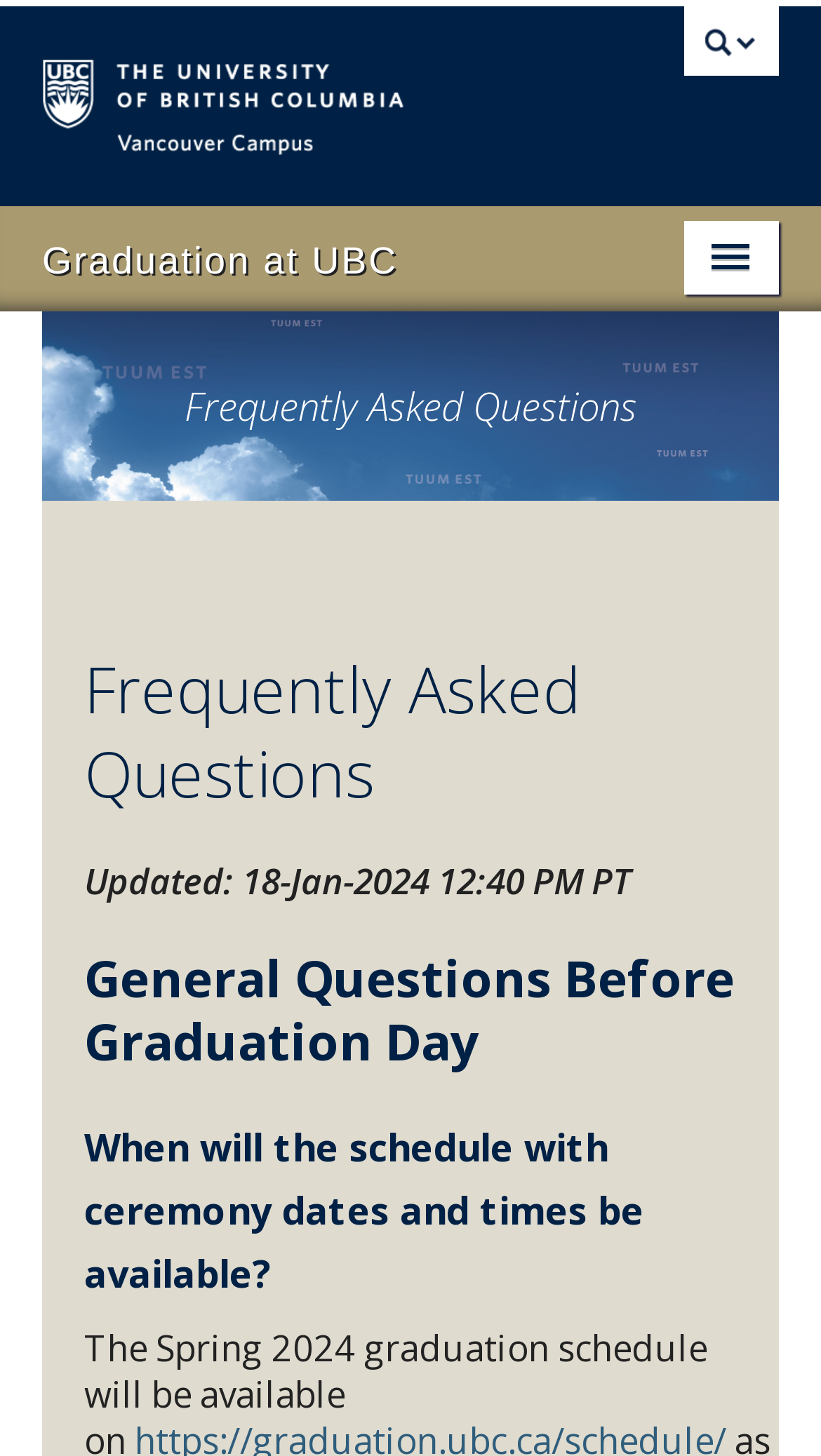Identify the bounding box coordinates of the specific part of the webpage to click to complete this instruction: "view Schedule".

[0.0, 0.334, 0.897, 0.393]